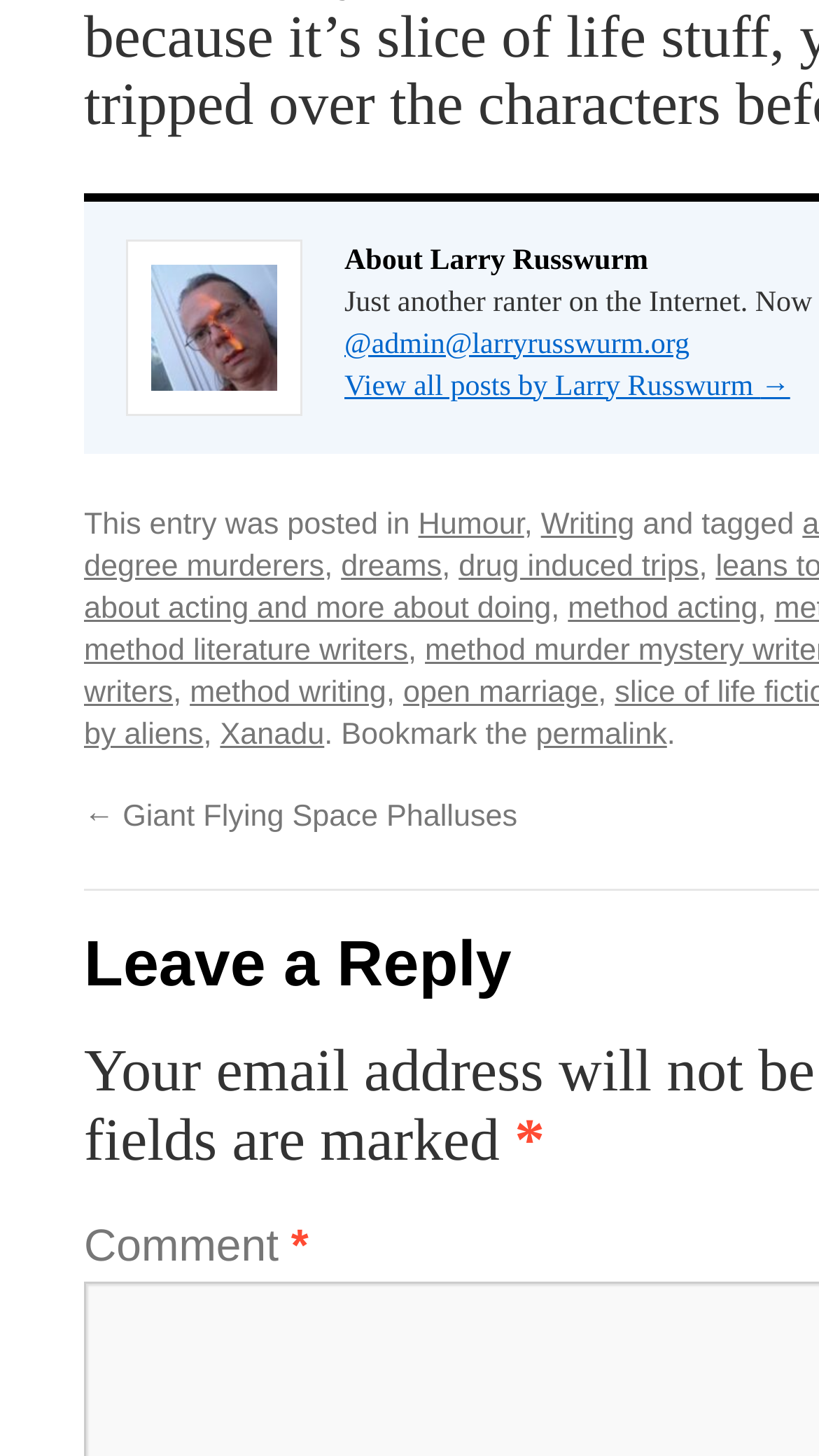Please predict the bounding box coordinates of the element's region where a click is necessary to complete the following instruction: "Leave a comment". The coordinates should be represented by four float numbers between 0 and 1, i.e., [left, top, right, bottom].

[0.103, 0.839, 0.355, 0.874]